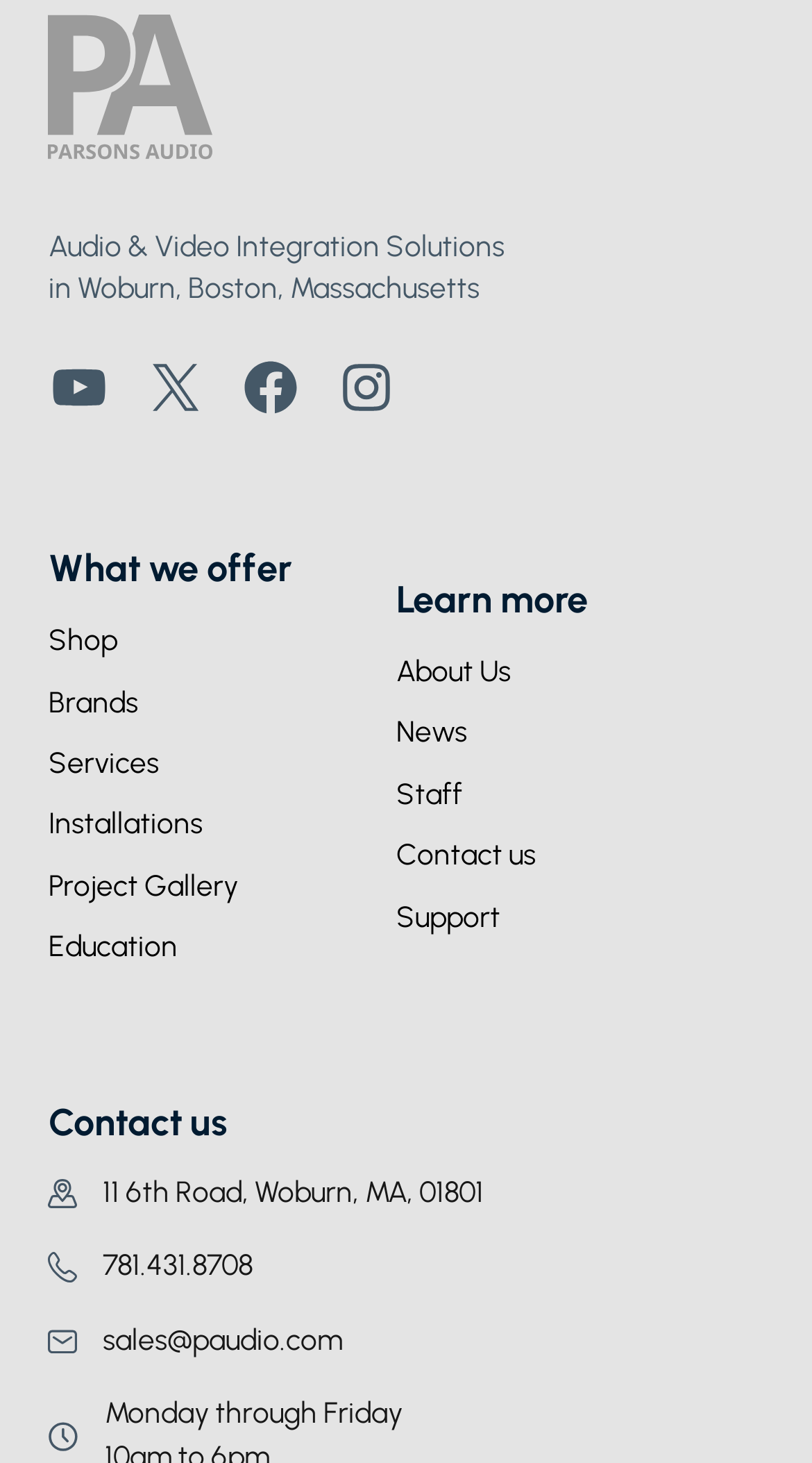Identify the bounding box for the given UI element using the description provided. Coordinates should be in the format (top-left x, top-left y, bottom-right x, bottom-right y) and must be between 0 and 1. Here is the description: Project Gallery

[0.06, 0.591, 0.293, 0.623]